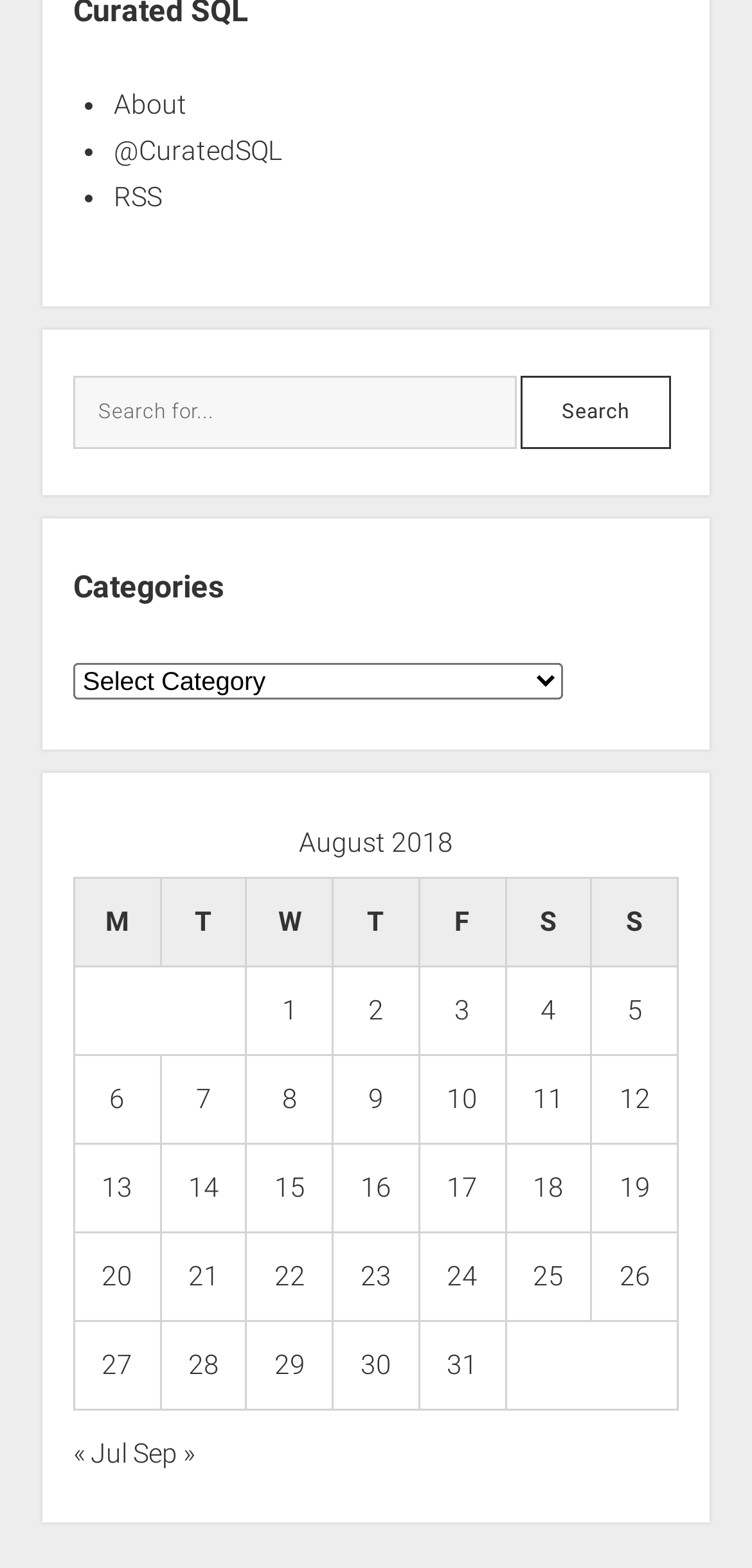Extract the bounding box for the UI element that matches this description: "14".

[0.25, 0.747, 0.291, 0.767]